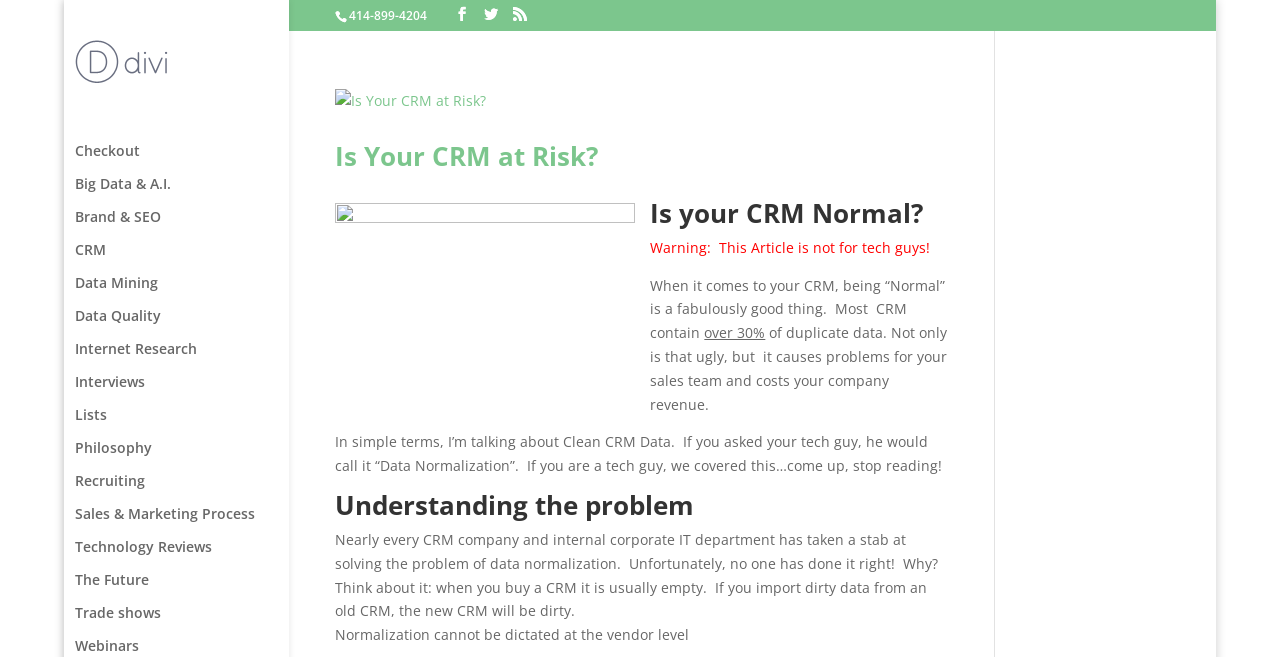What is the purpose of data normalization in CRM systems?
Answer the question with a detailed and thorough explanation.

The purpose of data normalization in CRM systems is to have clean CRM data, which is mentioned in the static text element with a bounding box coordinate of [0.508, 0.492, 0.74, 0.629]. This is necessary to avoid problems for the sales team and revenue loss for the company.